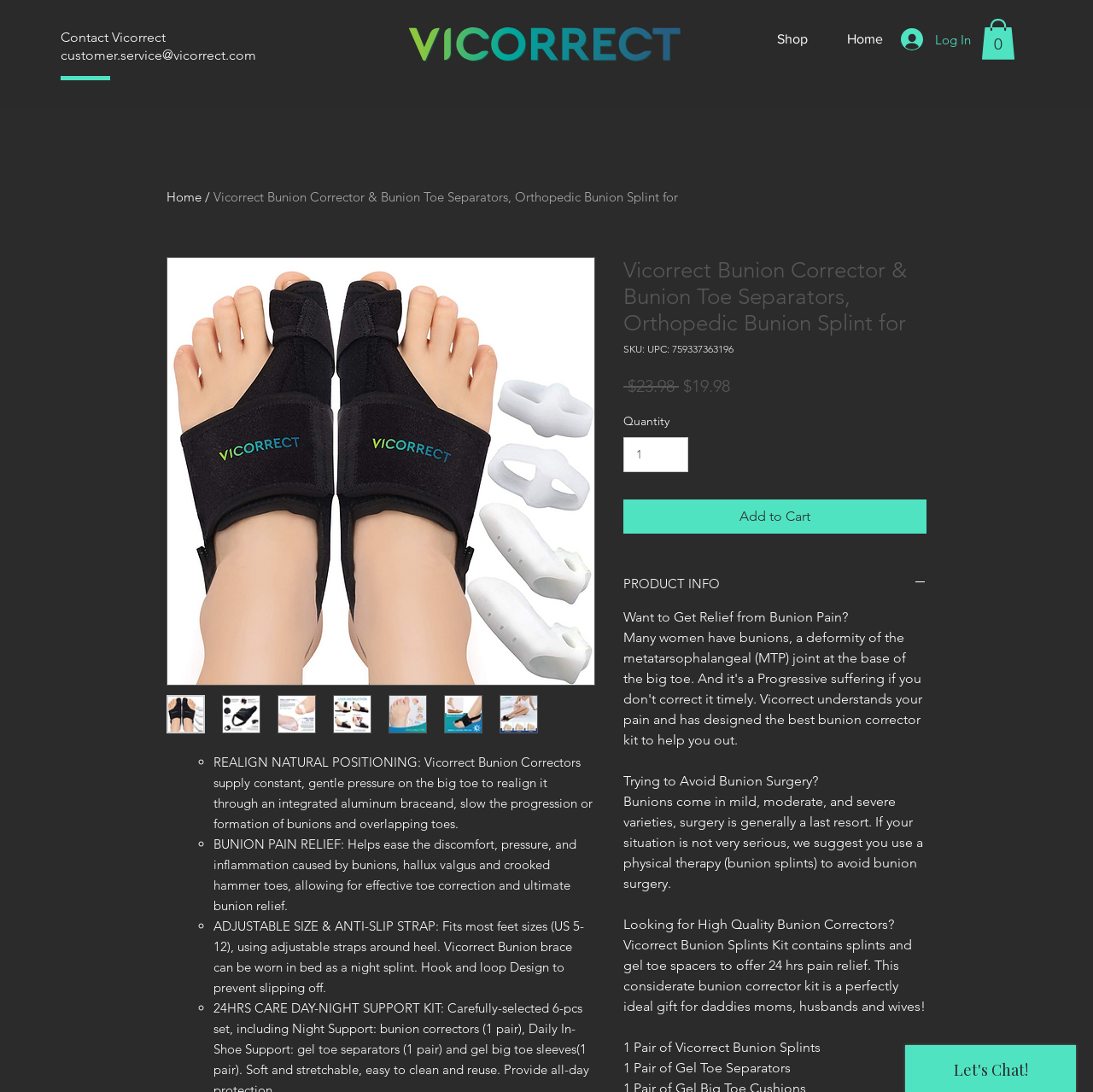Respond with a single word or phrase for the following question: 
What is the brand name of the bunion corrector?

Vicorrect